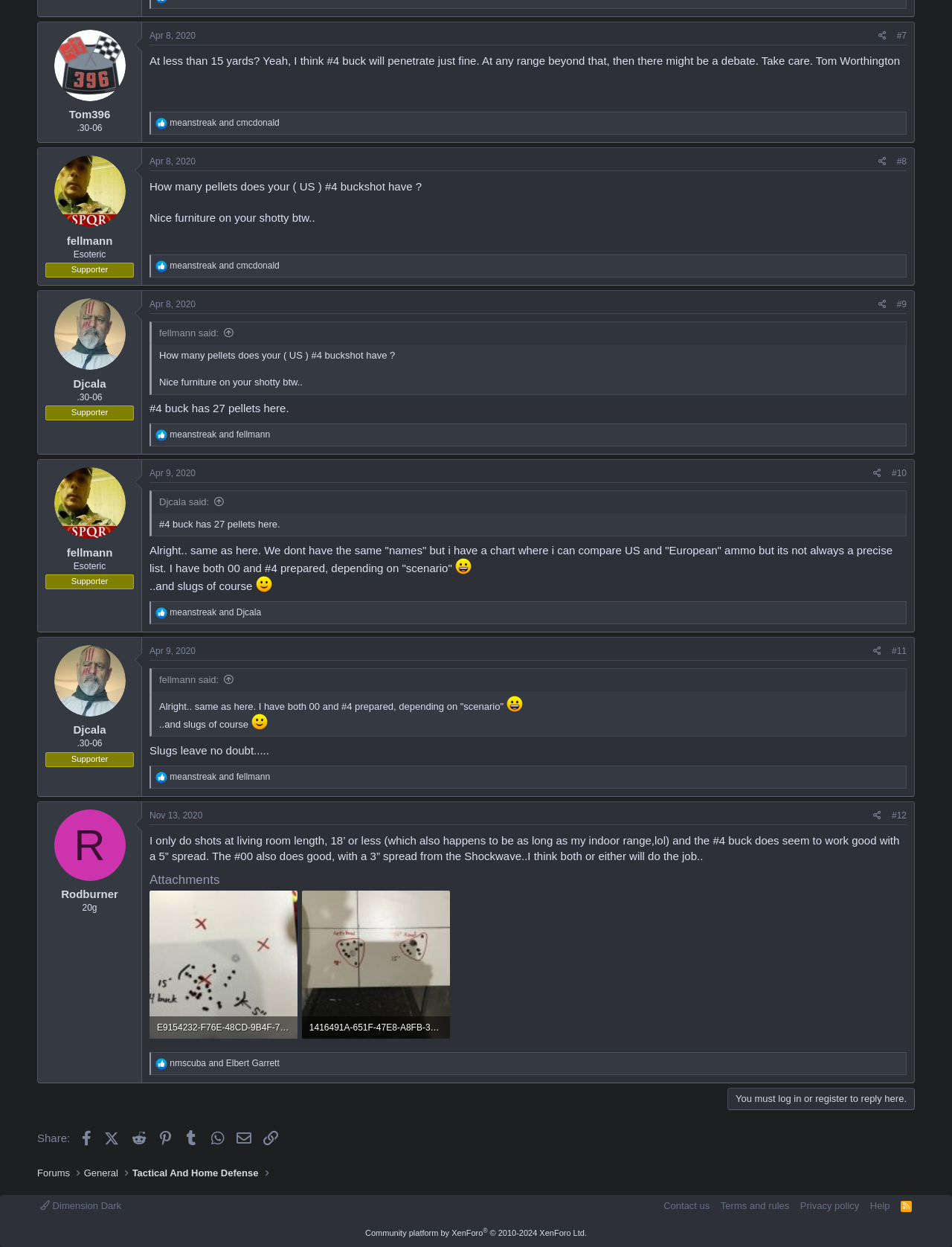Use a single word or phrase to answer the following:
What is the time of the fourth post?

Apr 8, 2020 at 11:38 AM